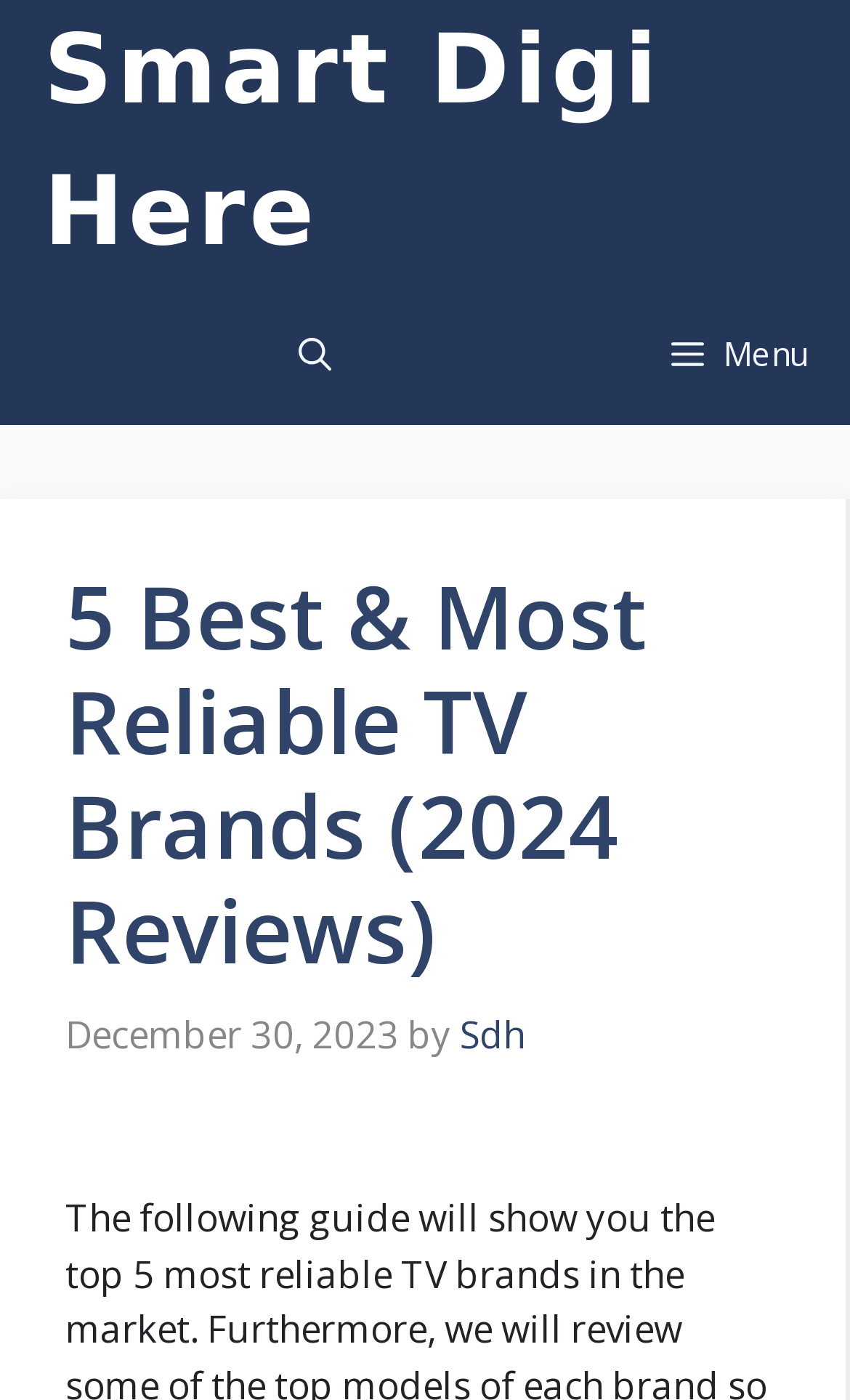What is the primary navigation menu?
Using the information from the image, provide a comprehensive answer to the question.

The primary navigation menu is located at the top of the webpage, with a bounding box of [0.0, 0.0, 1.0, 0.304]. It contains links and a menu button.